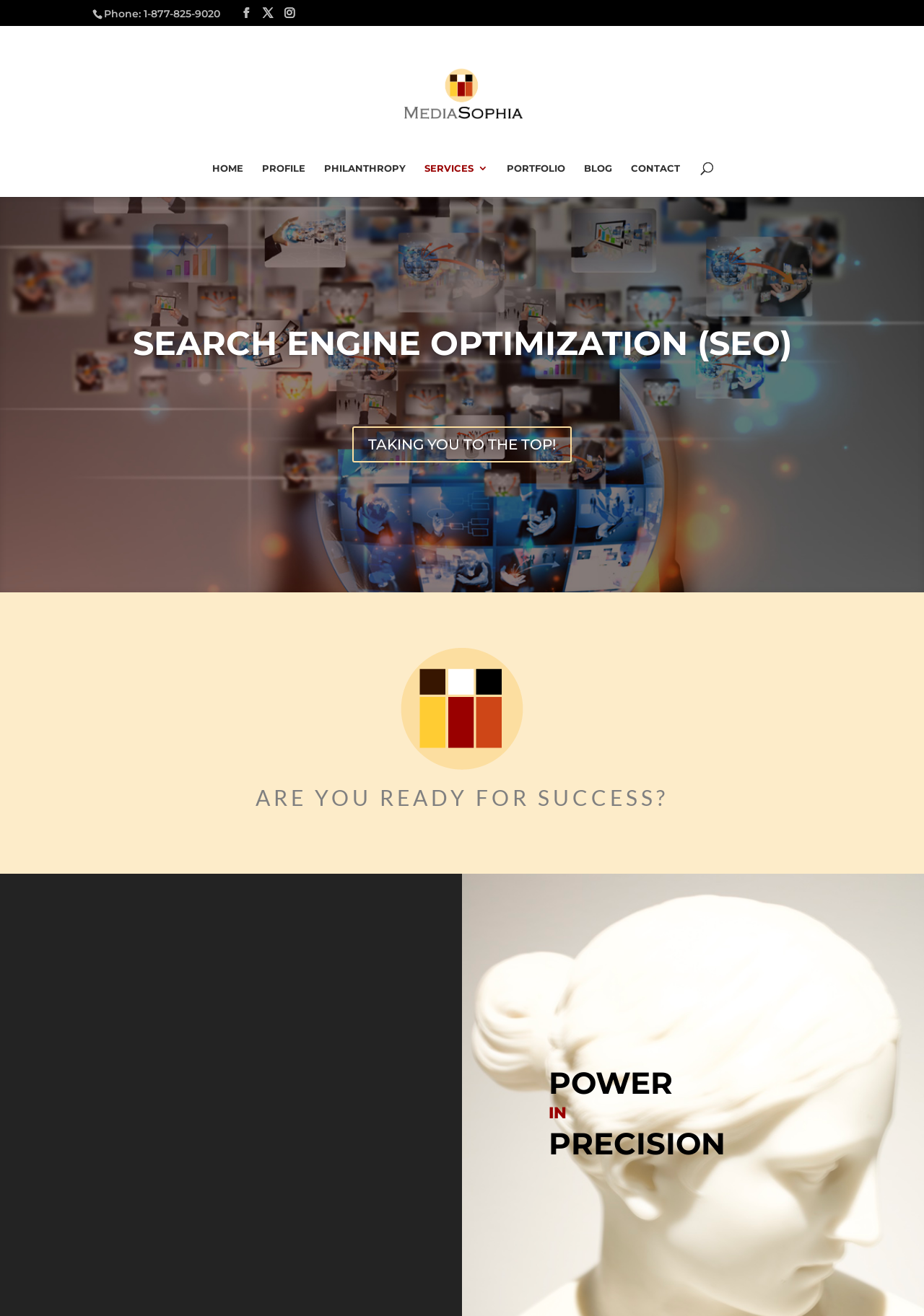Answer the question in a single word or phrase:
What is the text of the heading above the search box?

SEARCH ENGINE OPTIMIZATION (SEO)